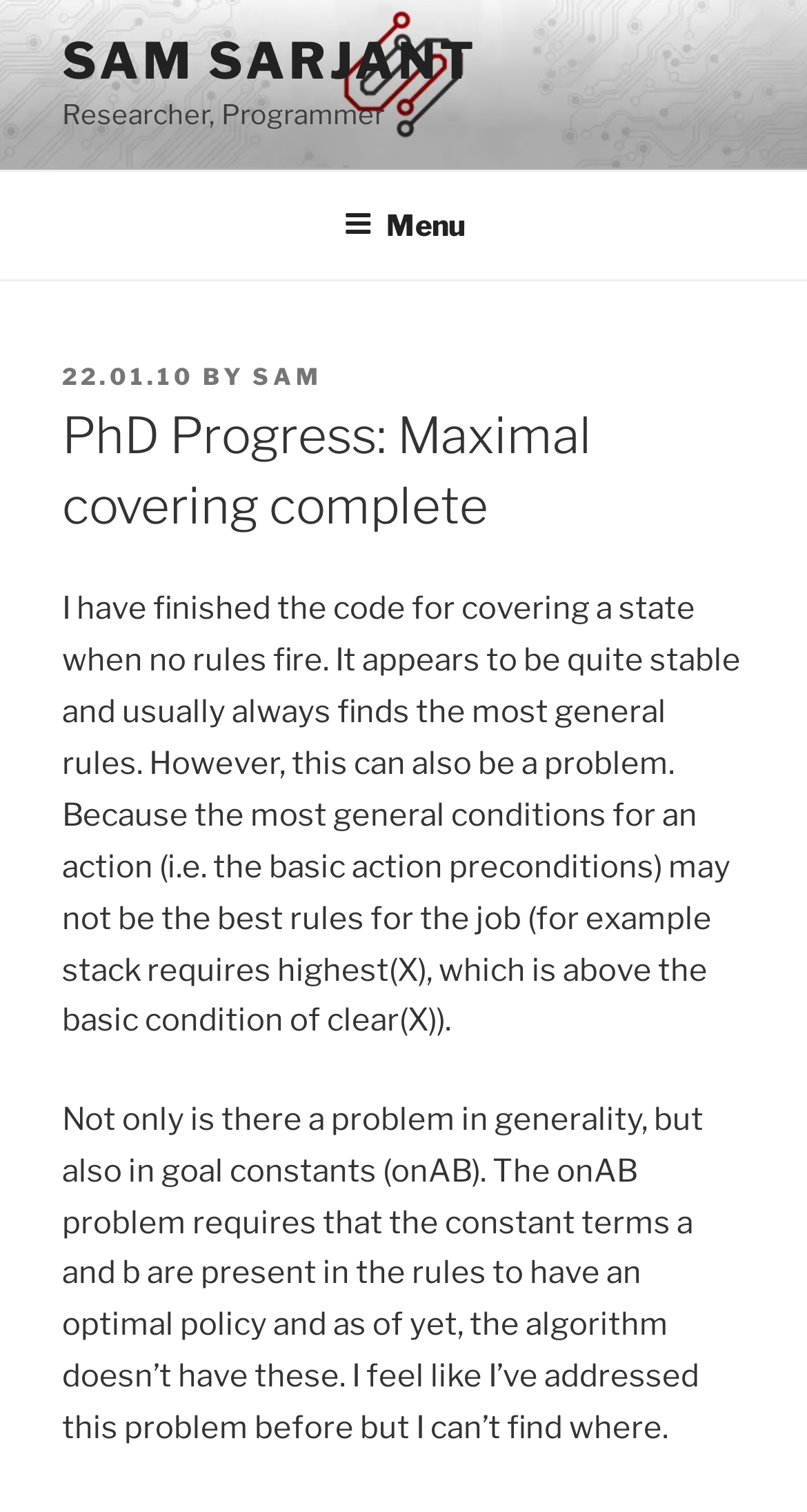Please reply to the following question with a single word or a short phrase:
What is the problem with the algorithm?

Generality and goal constants